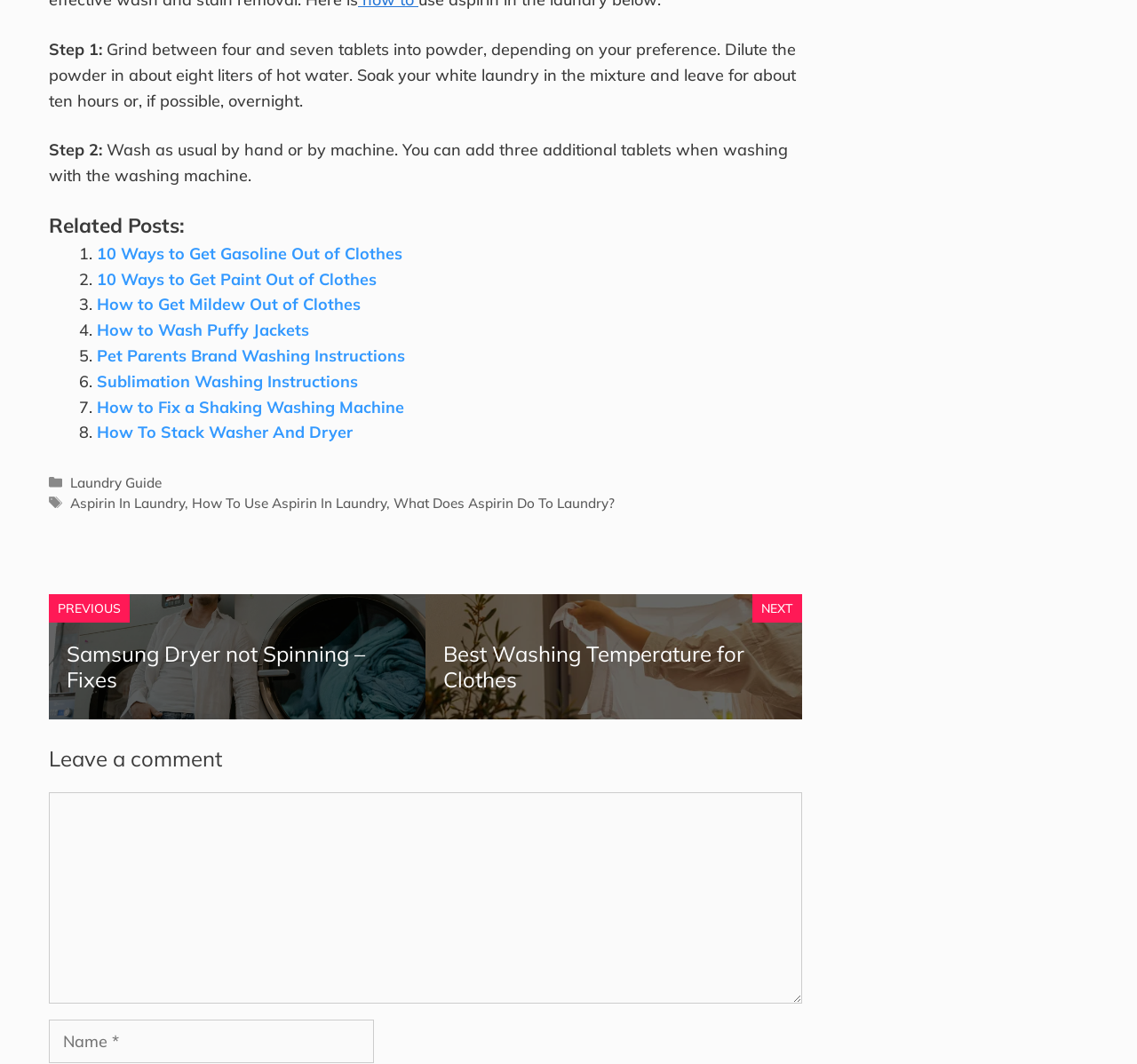Can you determine the bounding box coordinates of the area that needs to be clicked to fulfill the following instruction: "Click on 'How to Get Mildew Out of Clothes'"?

[0.085, 0.277, 0.317, 0.296]